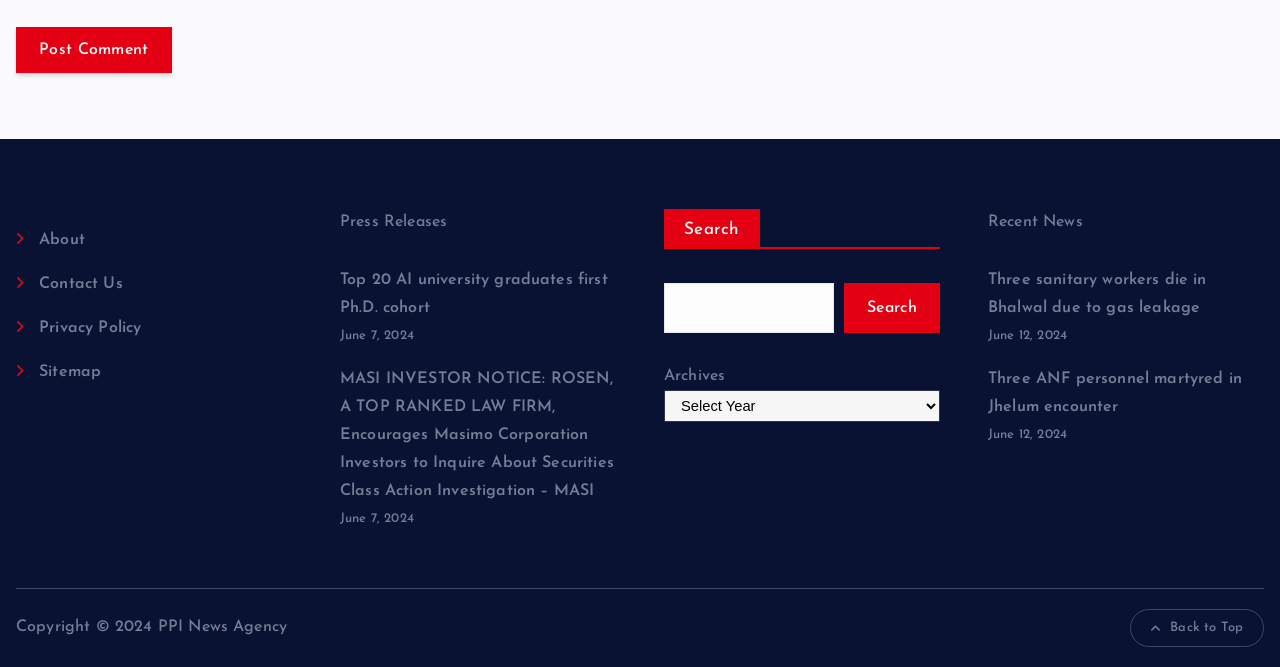Provide a brief response to the question below using a single word or phrase: 
What is the date of the news article 'Three sanitary workers die in Bhalwal due to gas leakage'?

June 12, 2024